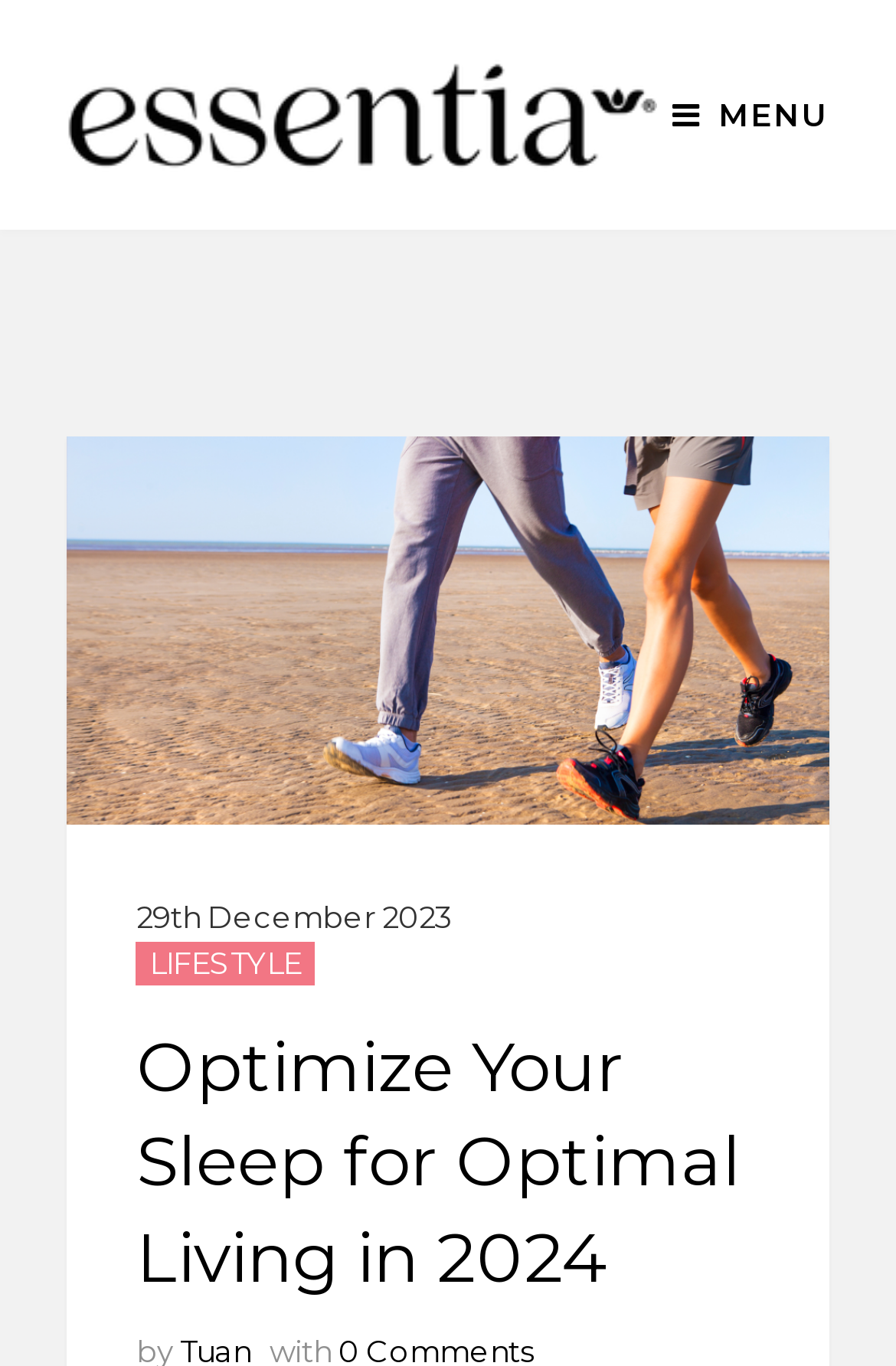Refer to the element description Lifestyle and identify the corresponding bounding box in the screenshot. Format the coordinates as (top-left x, top-left y, bottom-right x, bottom-right y) with values in the range of 0 to 1.

[0.152, 0.689, 0.352, 0.721]